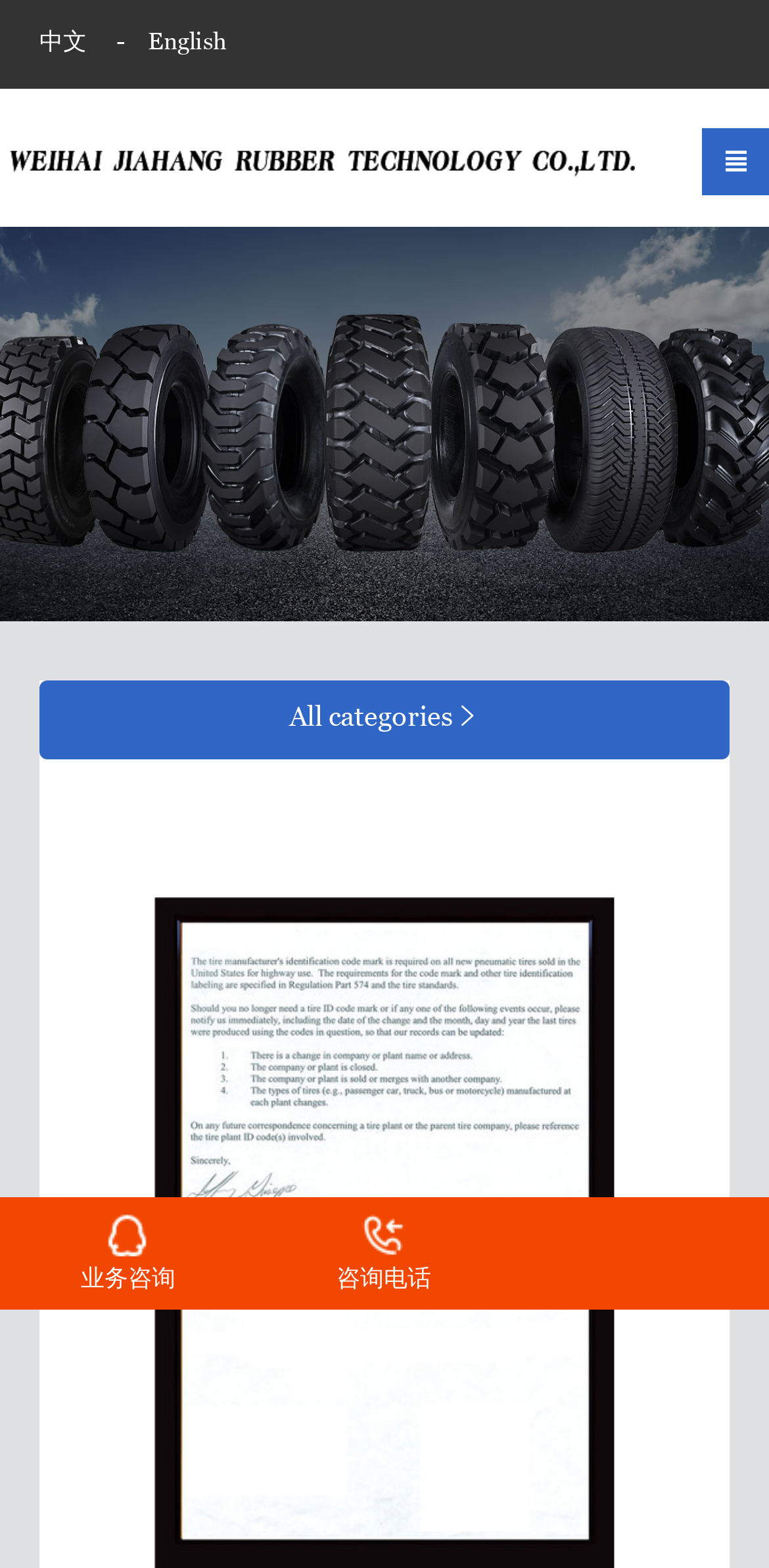Please identify the primary heading on the webpage and return its text.

American DOT certificate 2